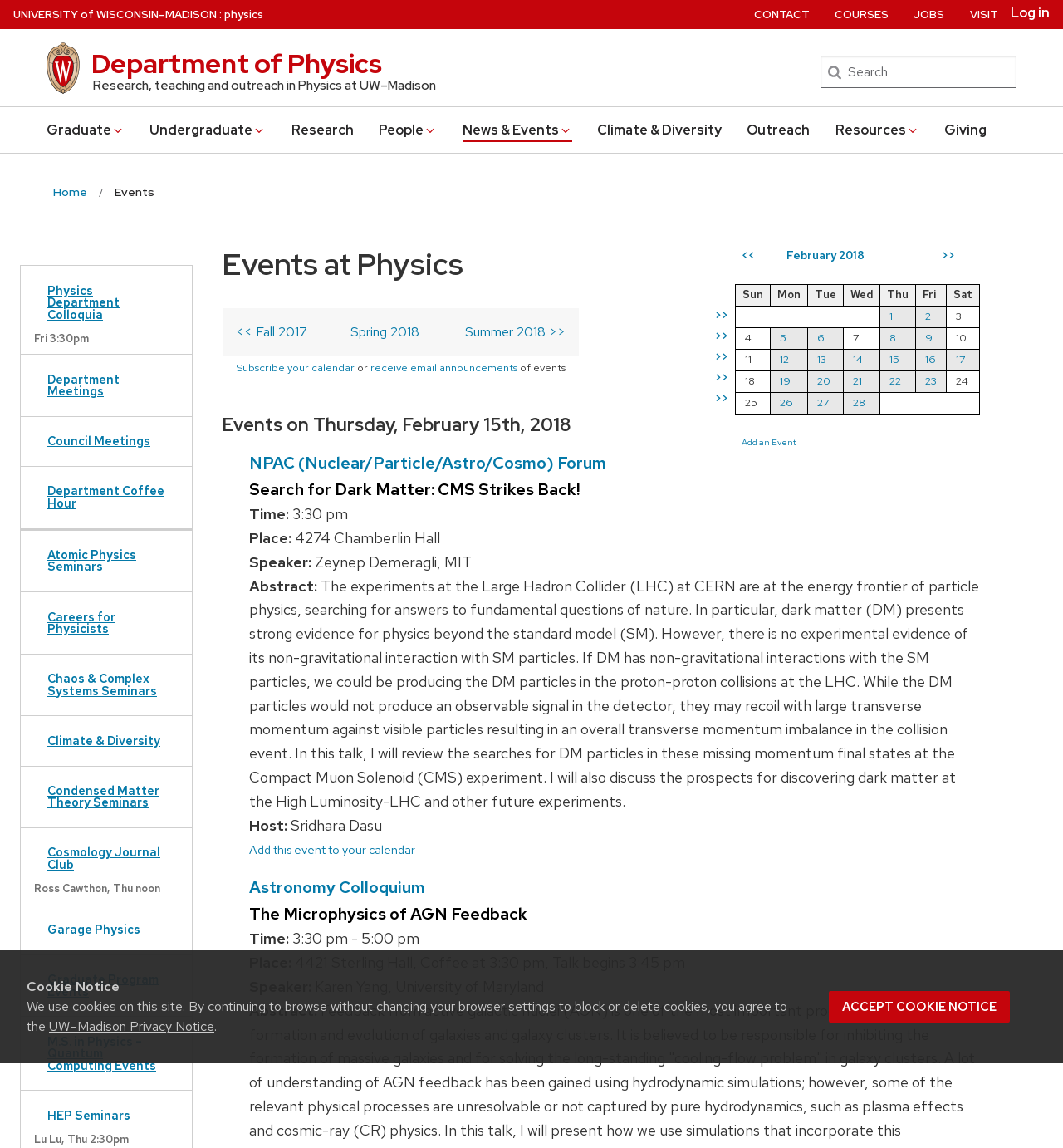Locate the bounding box coordinates of the element that needs to be clicked to carry out the instruction: "Go to Graduate program". The coordinates should be given as four float numbers ranging from 0 to 1, i.e., [left, top, right, bottom].

[0.044, 0.103, 0.117, 0.124]